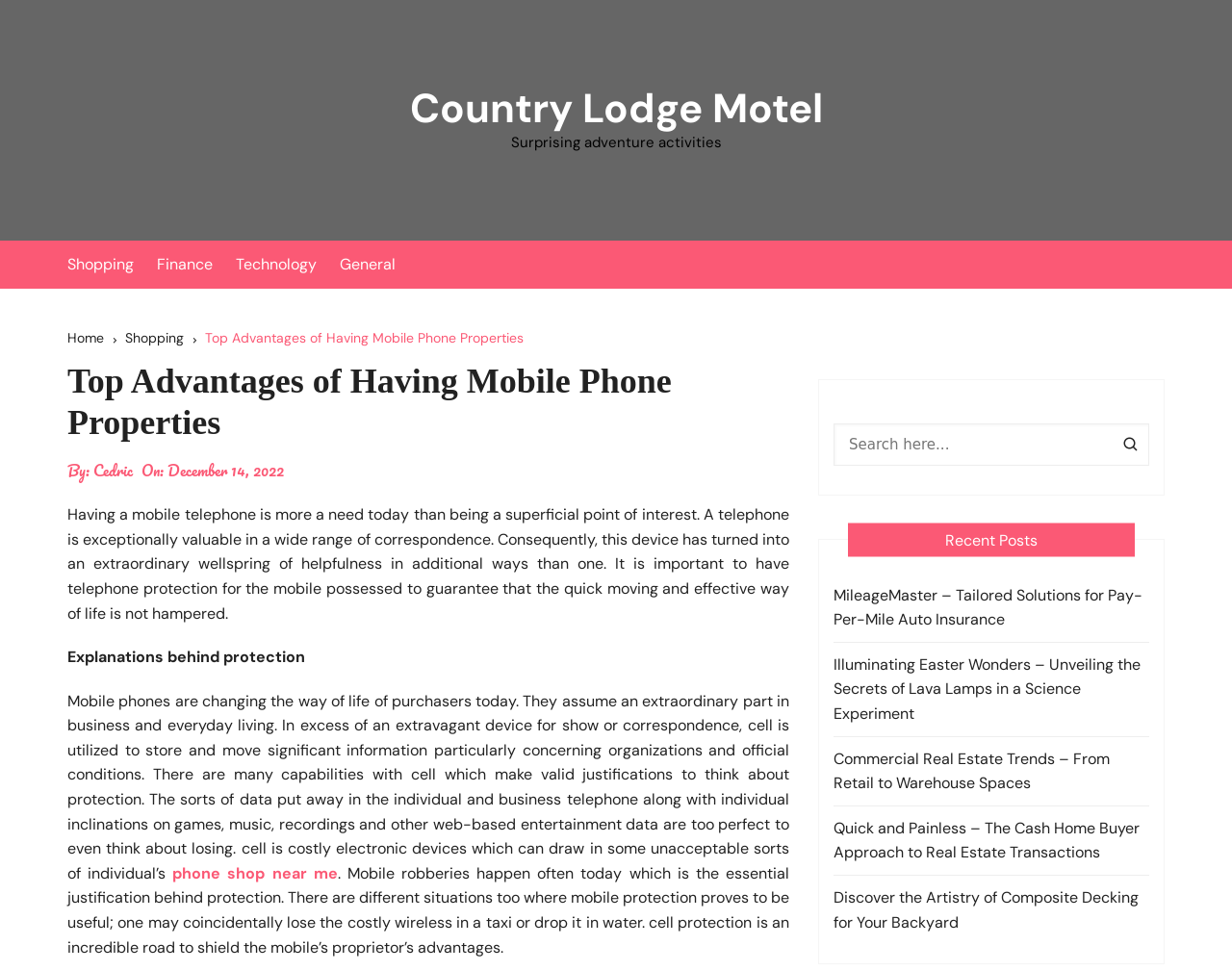Pinpoint the bounding box coordinates of the clickable element needed to complete the instruction: "Click on the 'phone shop near me' link". The coordinates should be provided as four float numbers between 0 and 1: [left, top, right, bottom].

[0.14, 0.889, 0.274, 0.91]